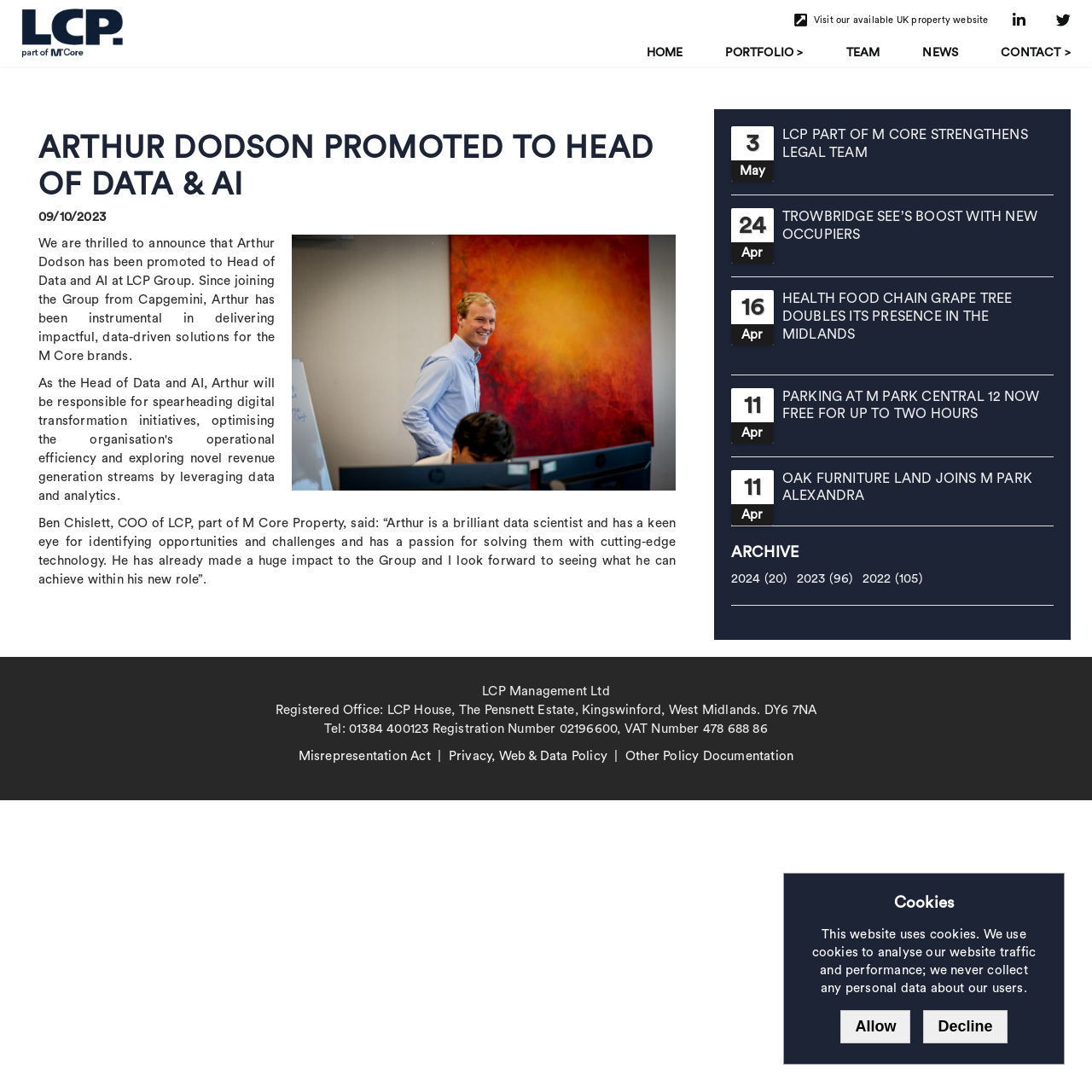Based on the image, provide a detailed and complete answer to the question: 
How many news articles are displayed on the webpage?

I counted the number of news article headings on the webpage, and there are 5 of them, each with a date and a brief description.